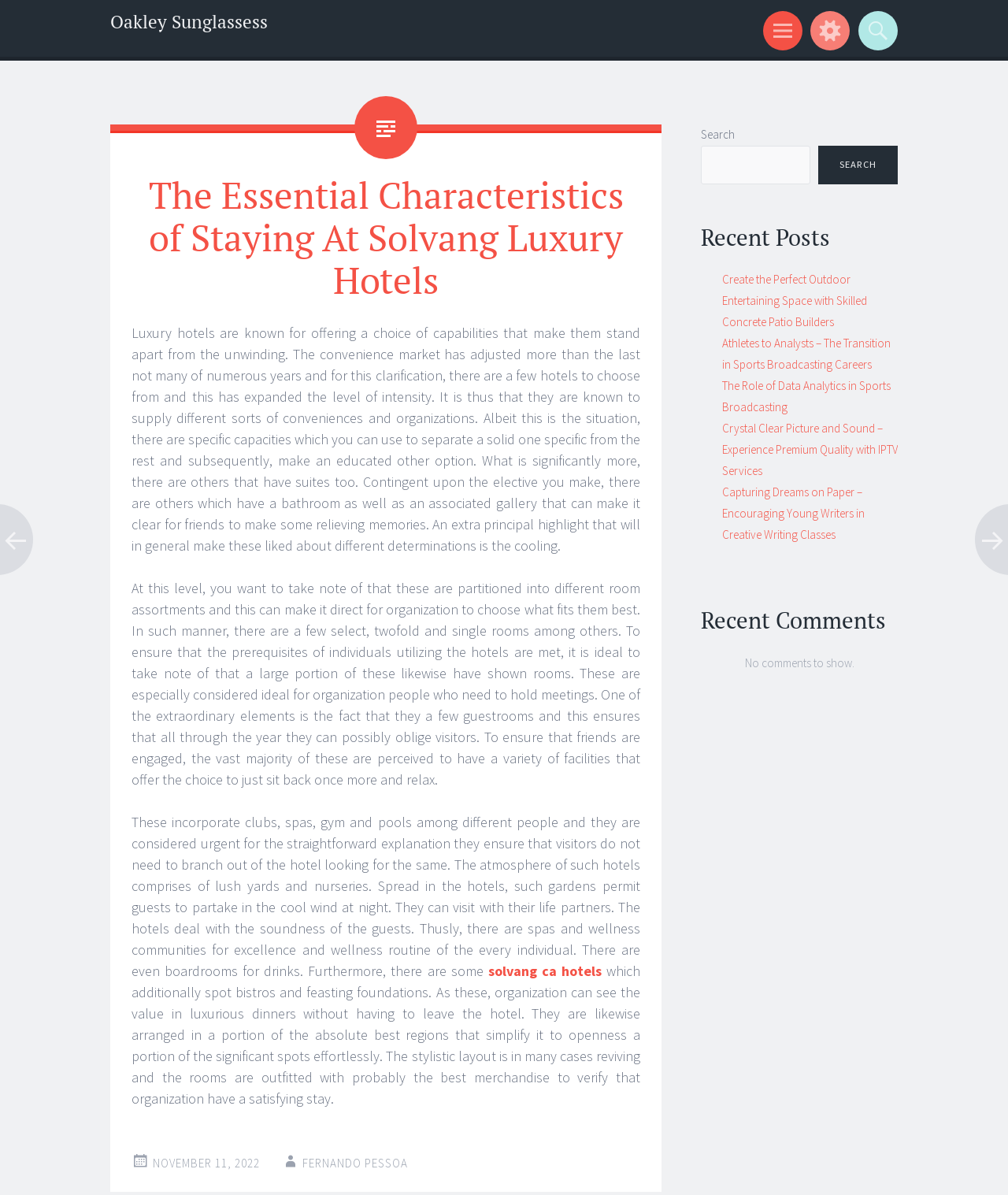Given the element description: "Fernando Pessoa", predict the bounding box coordinates of the UI element it refers to, using four float numbers between 0 and 1, i.e., [left, top, right, bottom].

[0.3, 0.967, 0.405, 0.98]